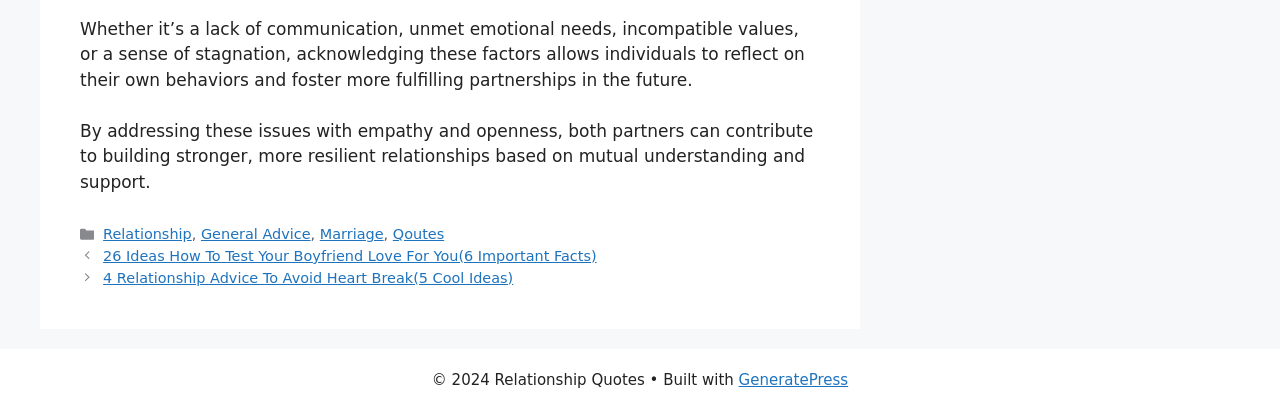Given the description of a UI element: "Jobs: Locked and Packed", identify the bounding box coordinates of the matching element in the webpage screenshot.

None